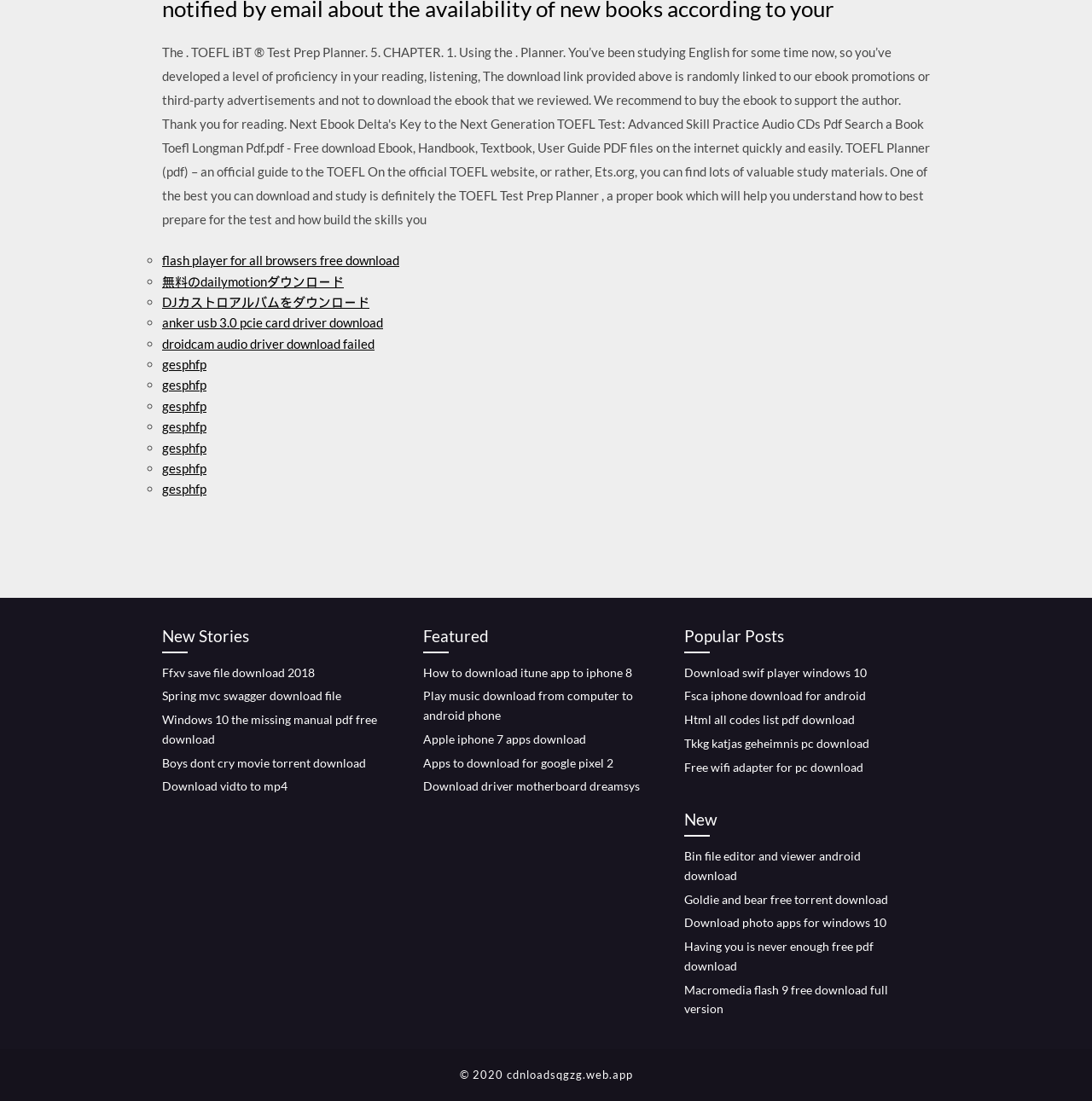Can you find the bounding box coordinates for the element to click on to achieve the instruction: "view featured posts"?

[0.388, 0.566, 0.598, 0.593]